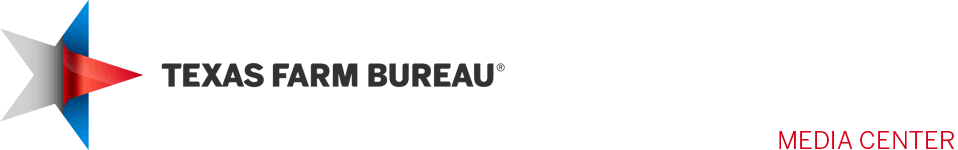Give an elaborate caption for the image.

The image showcases the official logo of the Texas Farm Bureau, prominently featuring a stylized star that is partially covered by a red and blue stripe, symbolizing strength and unity. The words "TEXAS FARM BUREAU" are displayed in bold, dark text, conveying the organization’s identity and mission, while the phrase "MEDIA CENTER" appears in a contrasting red font, indicating its role as a source of information. This visual representation encapsulates the Texas Farm Bureau's commitment to agriculture and community in Texas, making it immediately recognizable to its audience.